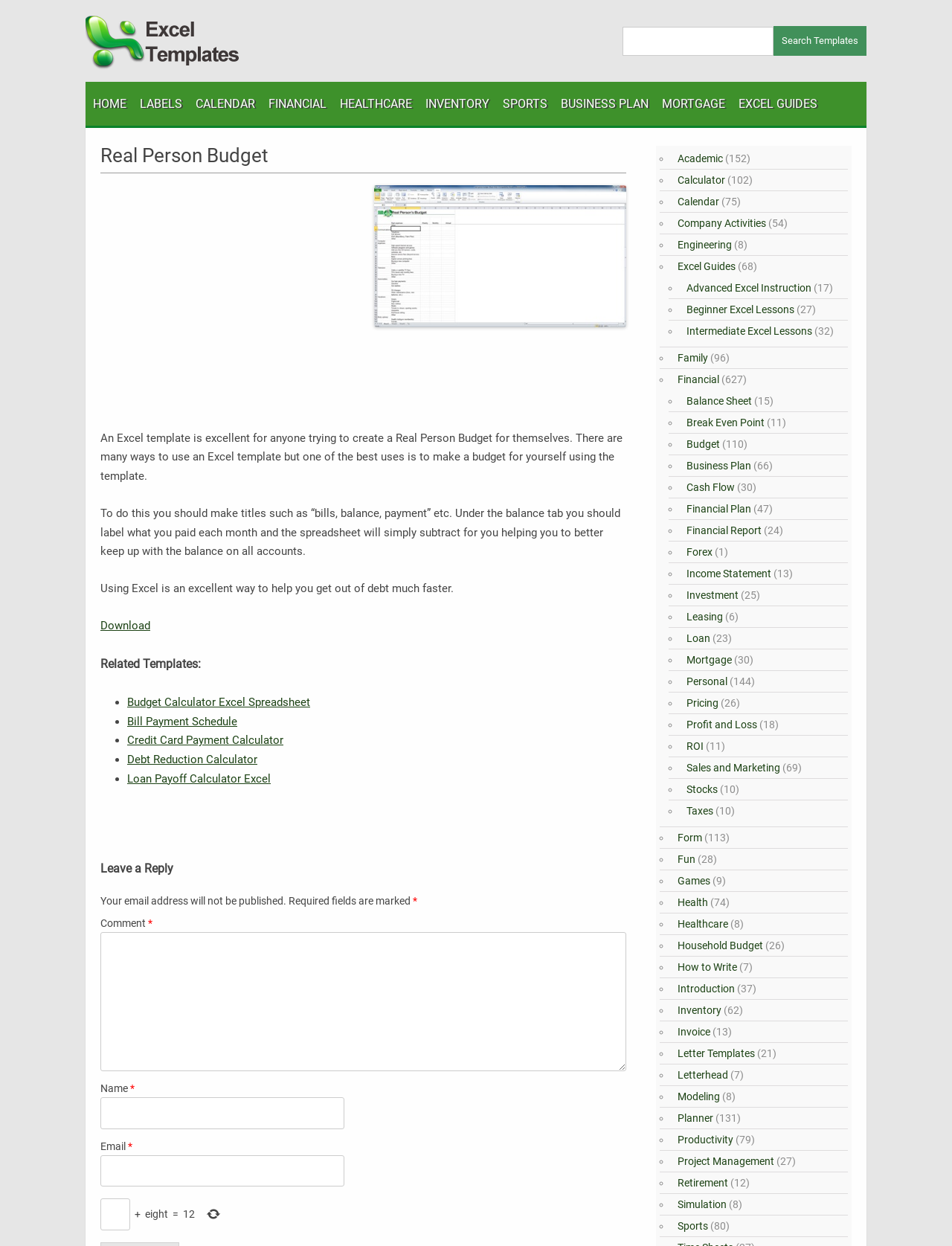Locate the bounding box coordinates of the element that needs to be clicked to carry out the instruction: "View the 'Budget Calculator Excel Spreadsheet' template". The coordinates should be given as four float numbers ranging from 0 to 1, i.e., [left, top, right, bottom].

[0.134, 0.558, 0.326, 0.569]